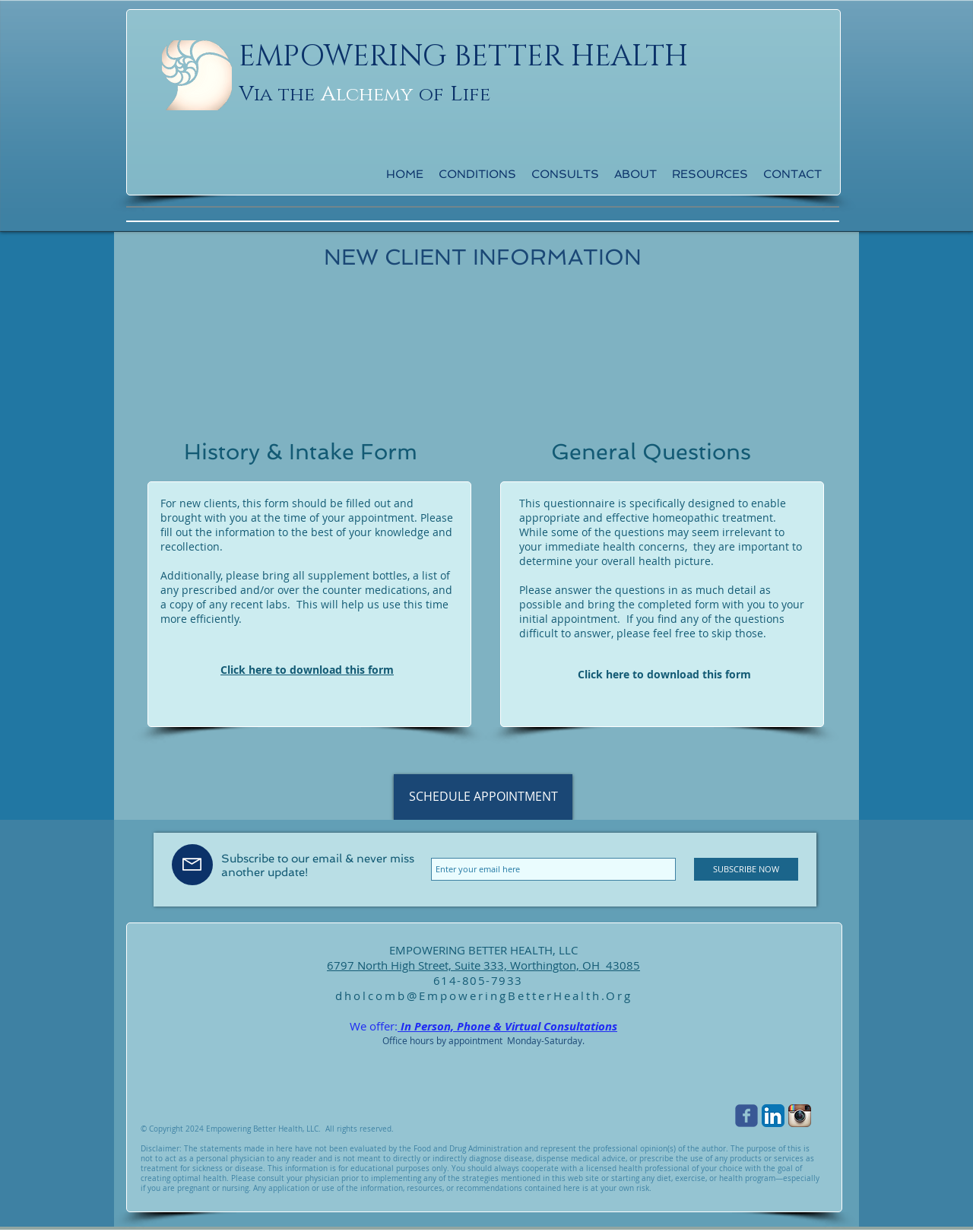Please use the details from the image to answer the following question comprehensively:
What is the phone number of the organization?

I found the answer by looking at the footer section of the webpage, where the organization's contact information is listed.